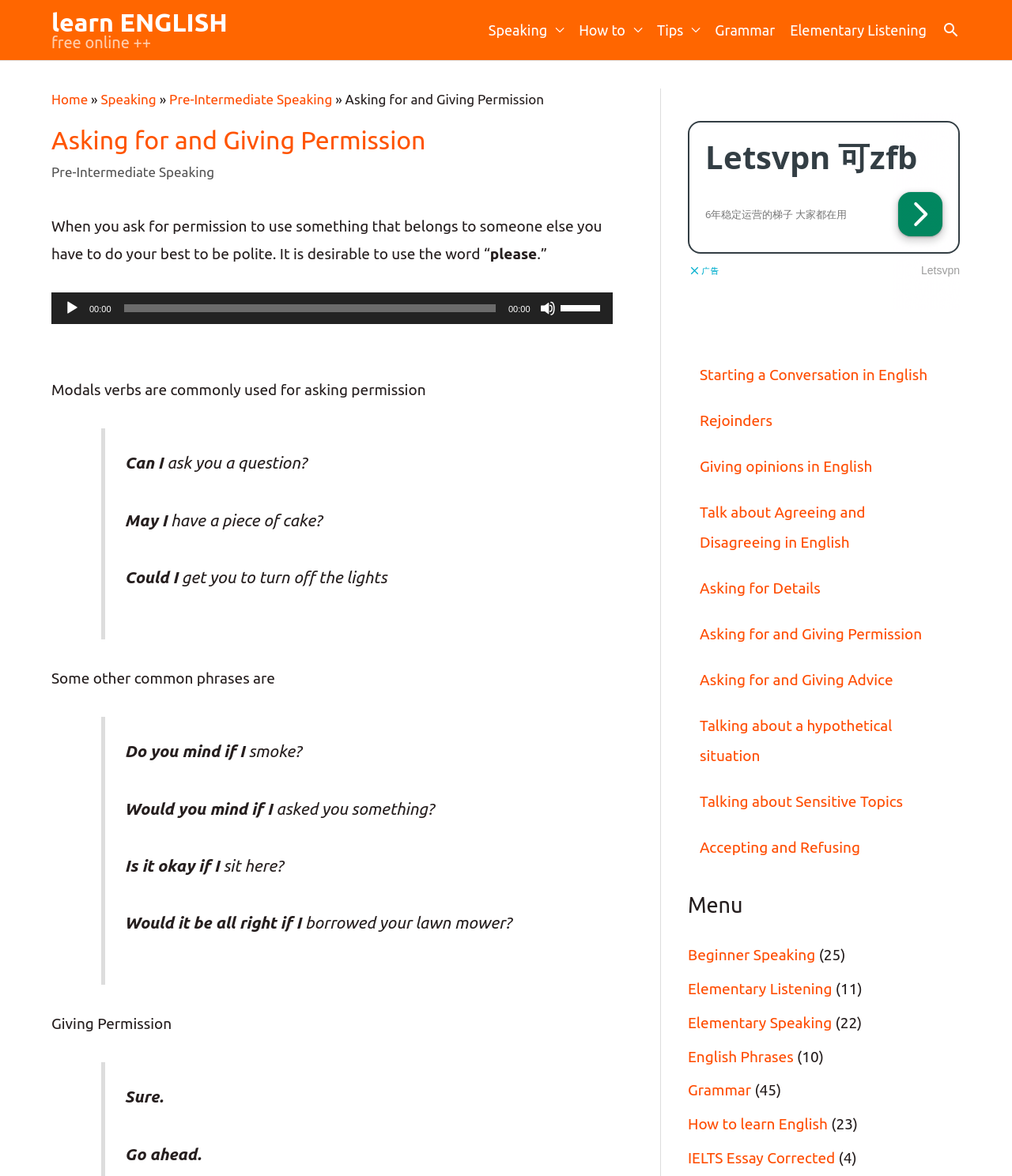Determine which piece of text is the heading of the webpage and provide it.

Asking for and Giving Permission